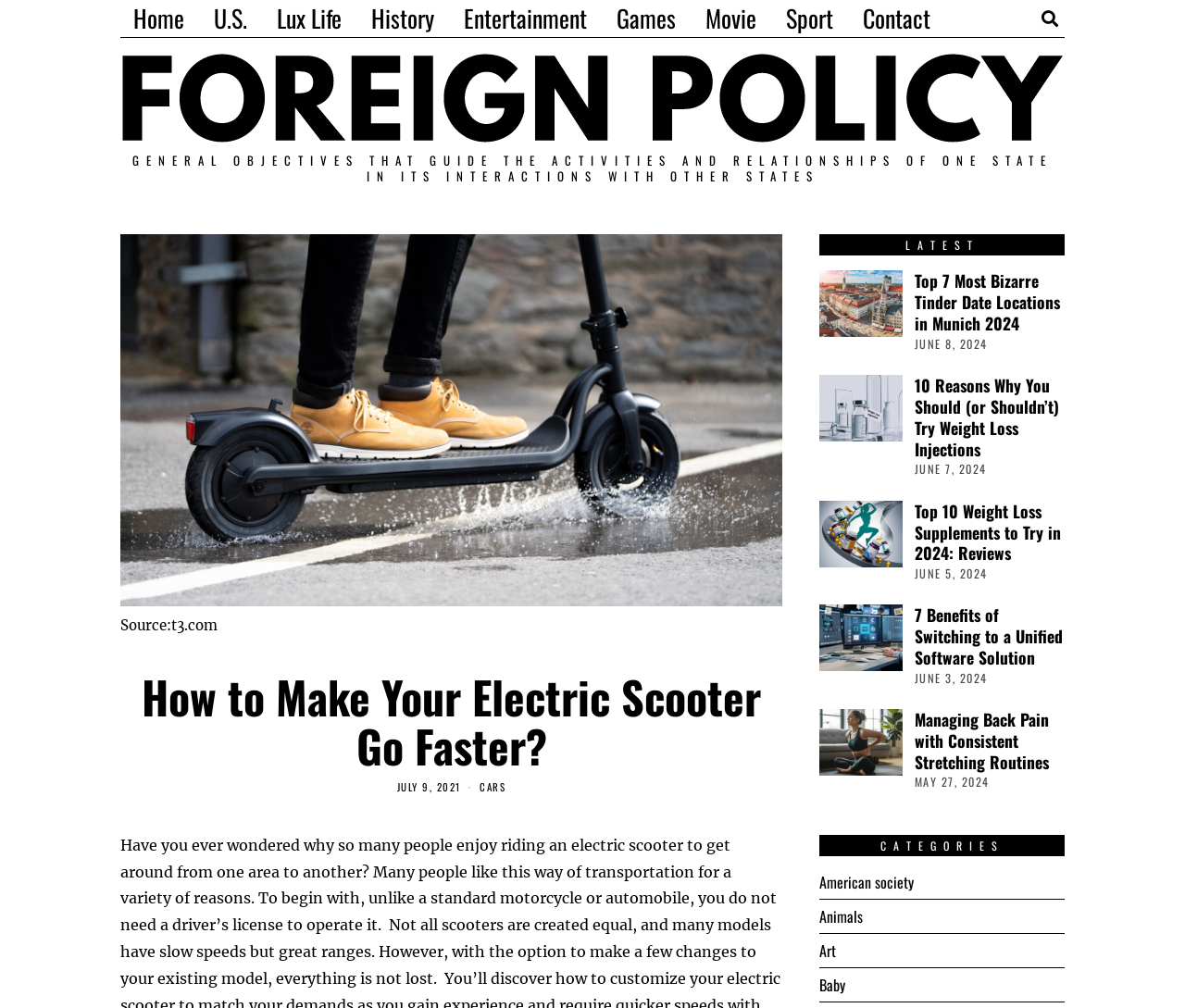Identify the bounding box coordinates of the clickable section necessary to follow the following instruction: "Click on the 'Home' link". The coordinates should be presented as four float numbers from 0 to 1, i.e., [left, top, right, bottom].

[0.102, 0.0, 0.166, 0.037]